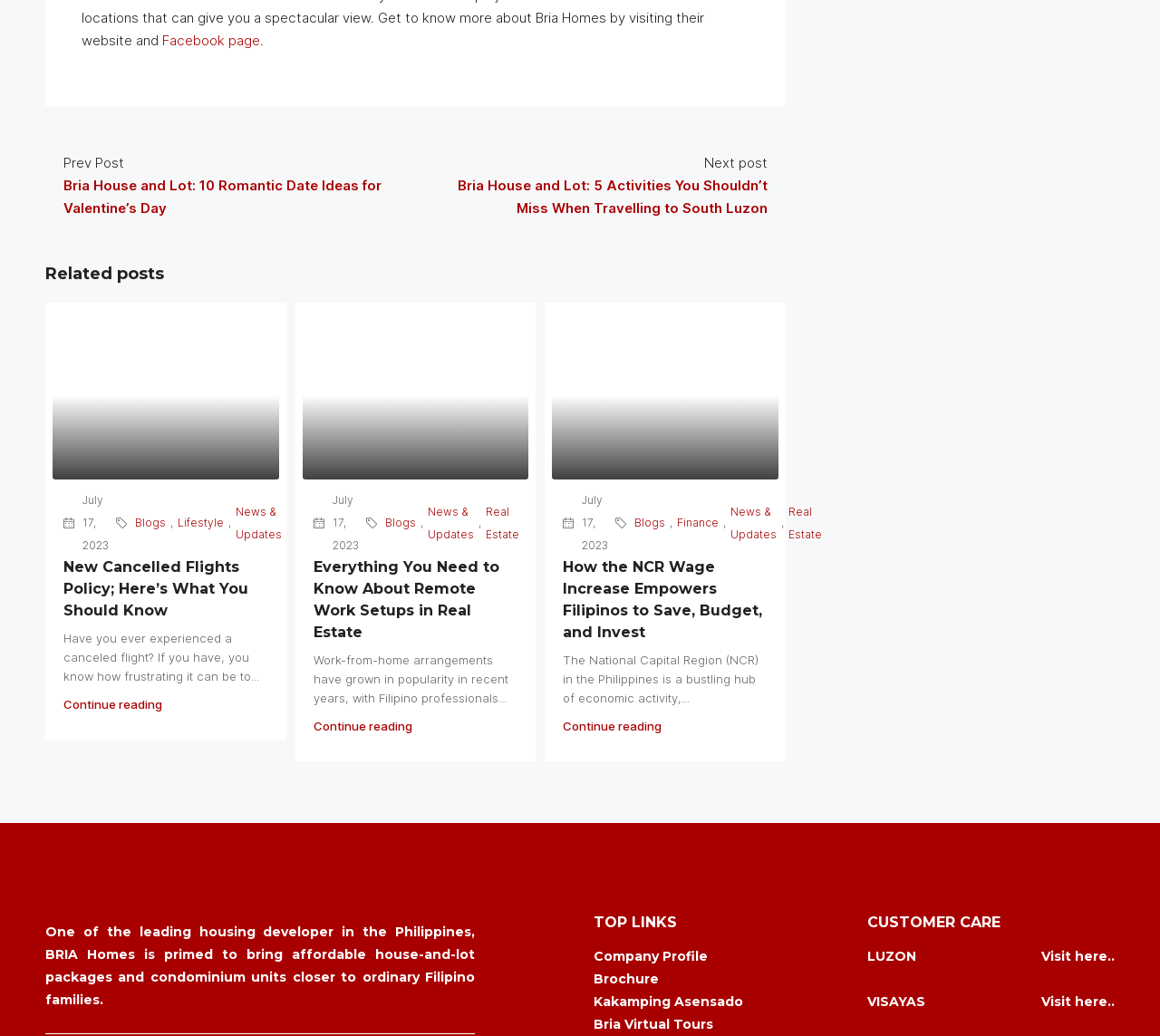What is the purpose of BRIA Homes?
Give a one-word or short-phrase answer derived from the screenshot.

To bring affordable house-and-lot packages and condominium units to ordinary Filipino families